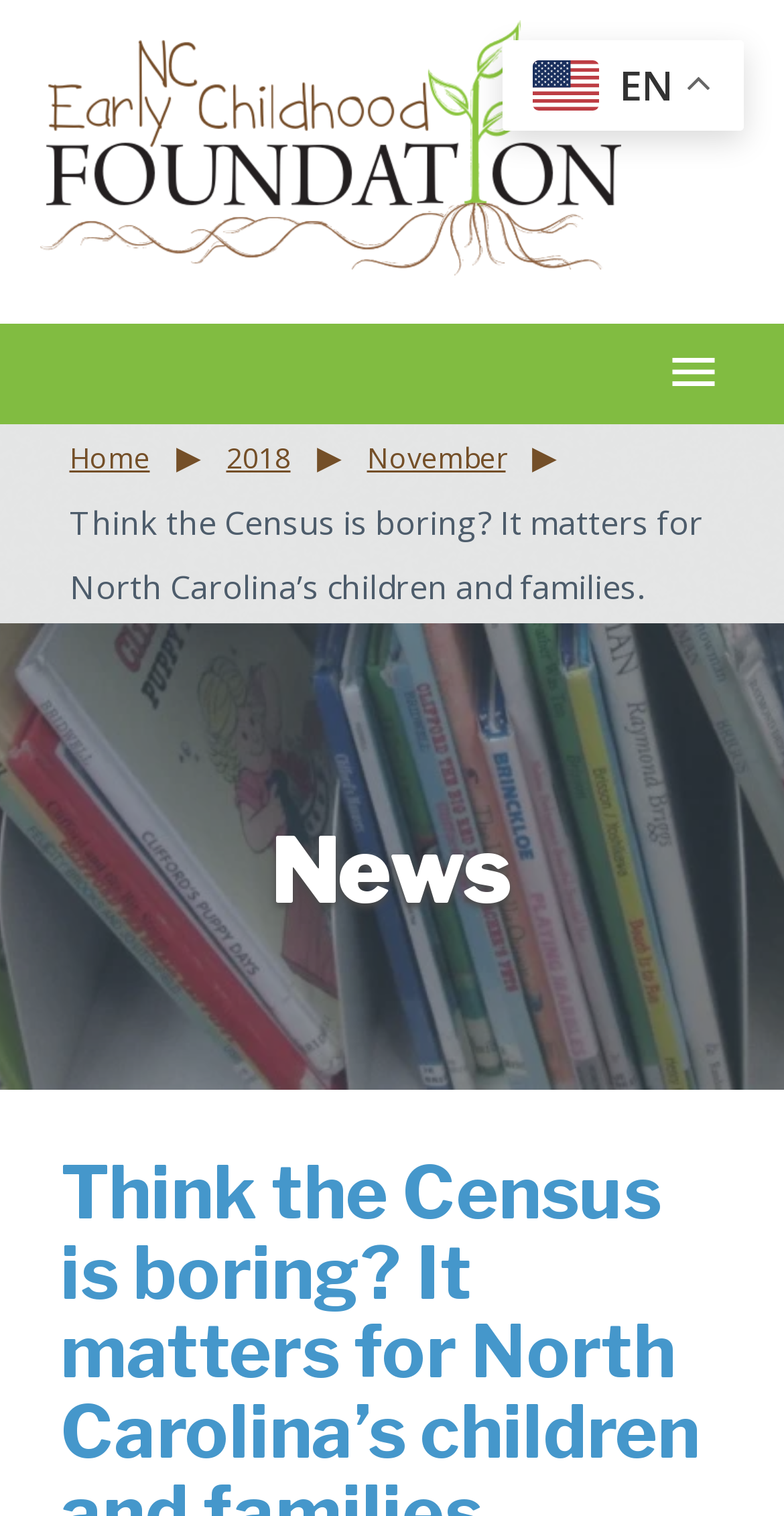Find the bounding box coordinates of the clickable area required to complete the following action: "Check the 'Show navigation menu' checkbox".

[0.821, 0.214, 0.854, 0.254]